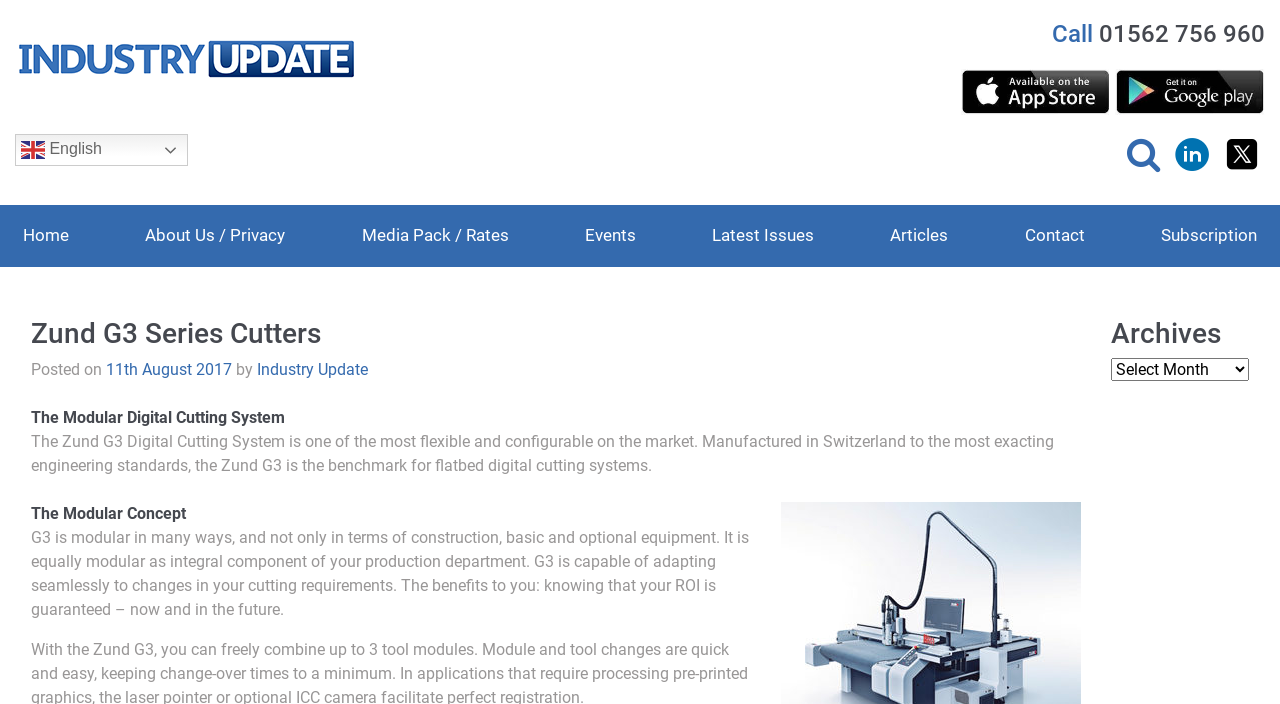Identify the bounding box coordinates for the element that needs to be clicked to fulfill this instruction: "Read the latest issues". Provide the coordinates in the format of four float numbers between 0 and 1: [left, top, right, bottom].

[0.55, 0.306, 0.642, 0.365]